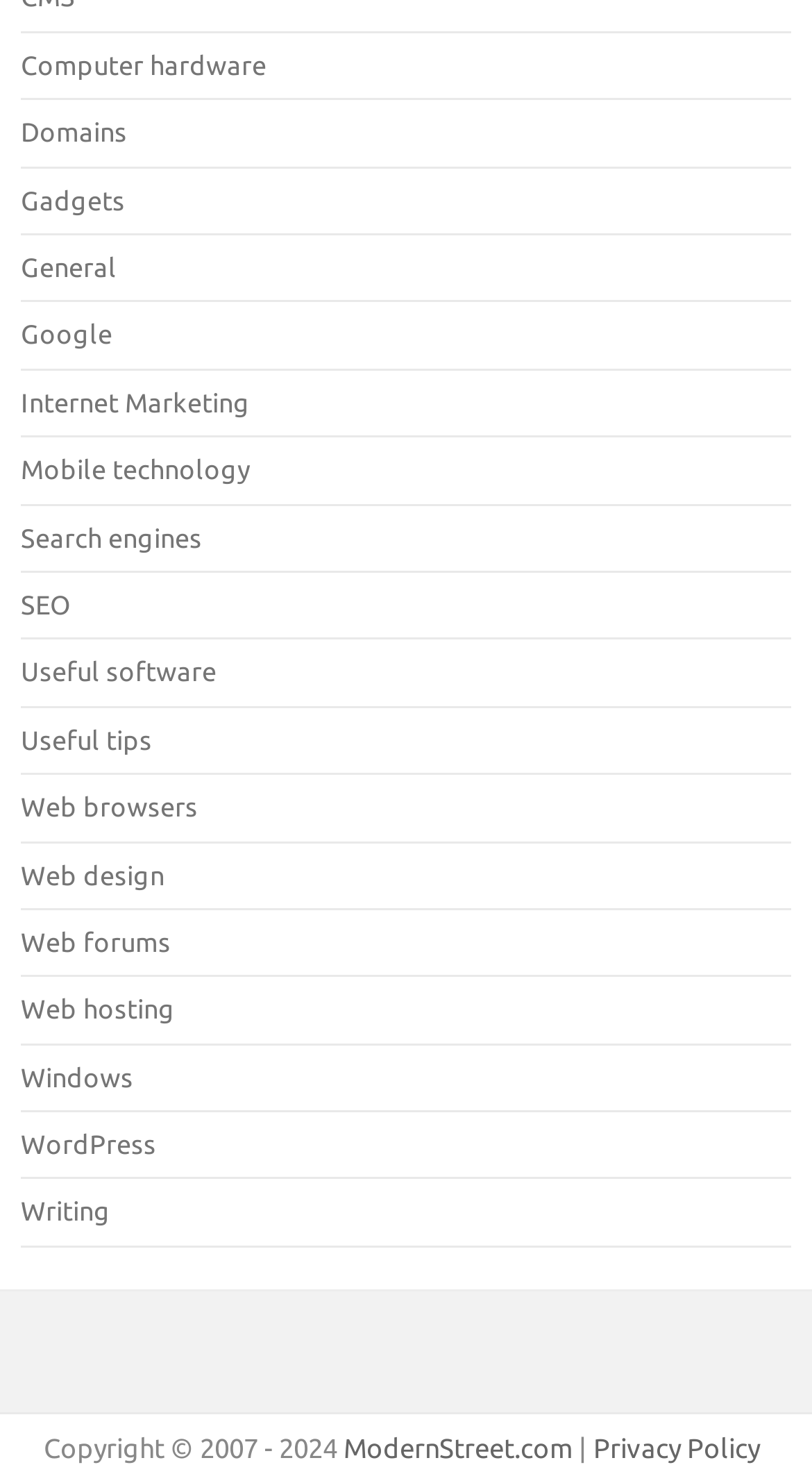Determine the bounding box of the UI element mentioned here: "Computer hardware". The coordinates must be in the format [left, top, right, bottom] with values ranging from 0 to 1.

[0.026, 0.034, 0.328, 0.053]